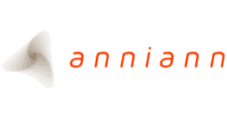What type of brand is the Anniann logo likely associated with? Observe the screenshot and provide a one-word or short phrase answer.

Creative or wellness-oriented